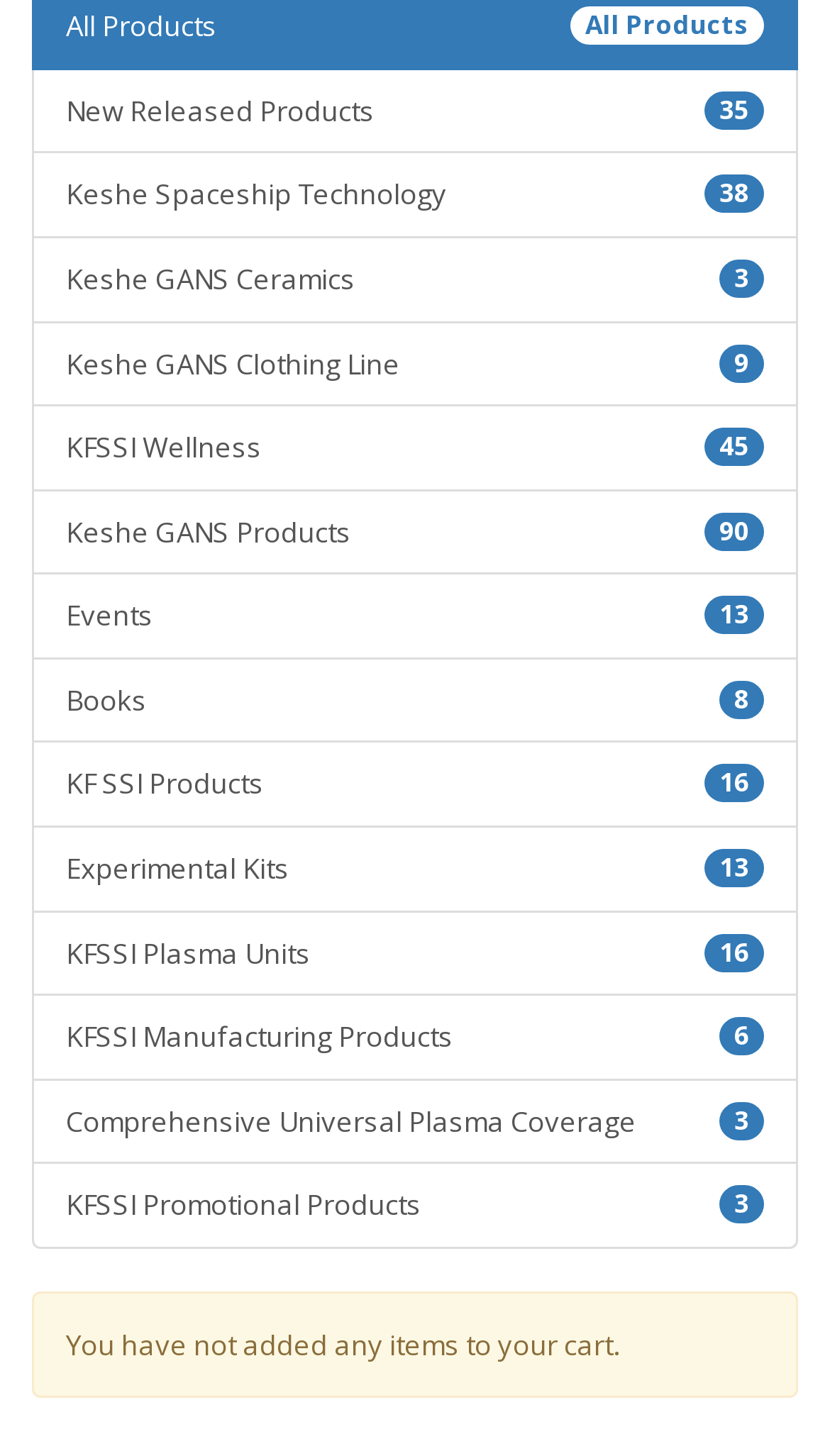Predict the bounding box coordinates of the area that should be clicked to accomplish the following instruction: "View new released products". The bounding box coordinates should consist of four float numbers between 0 and 1, i.e., [left, top, right, bottom].

[0.038, 0.047, 0.962, 0.106]